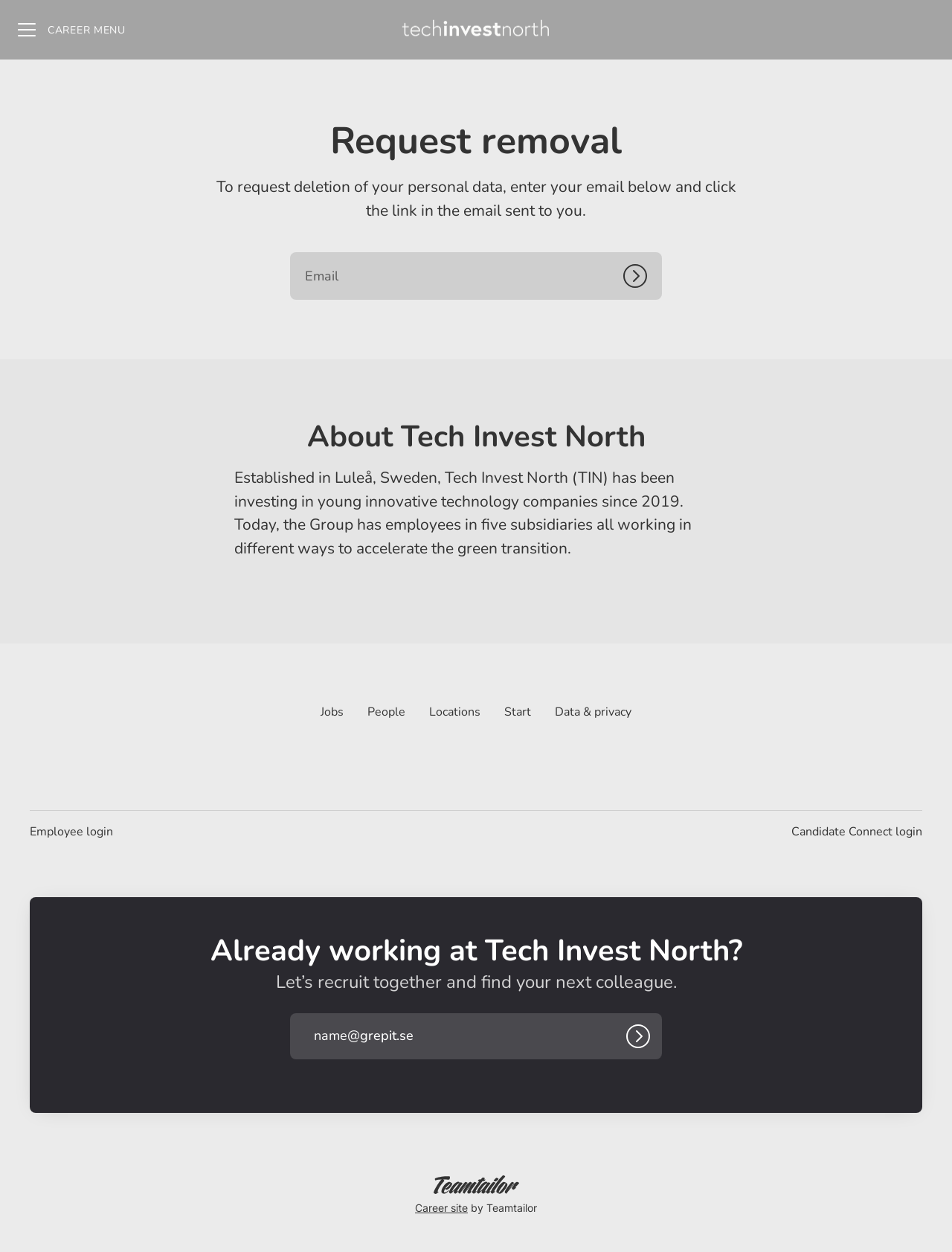Please examine the image and provide a detailed answer to the question: What is the login option for employees?

The login option for employees is a link at the bottom of the page, which says 'Employee login'. This suggests that employees of Tech Invest North can log in to the system using this link.